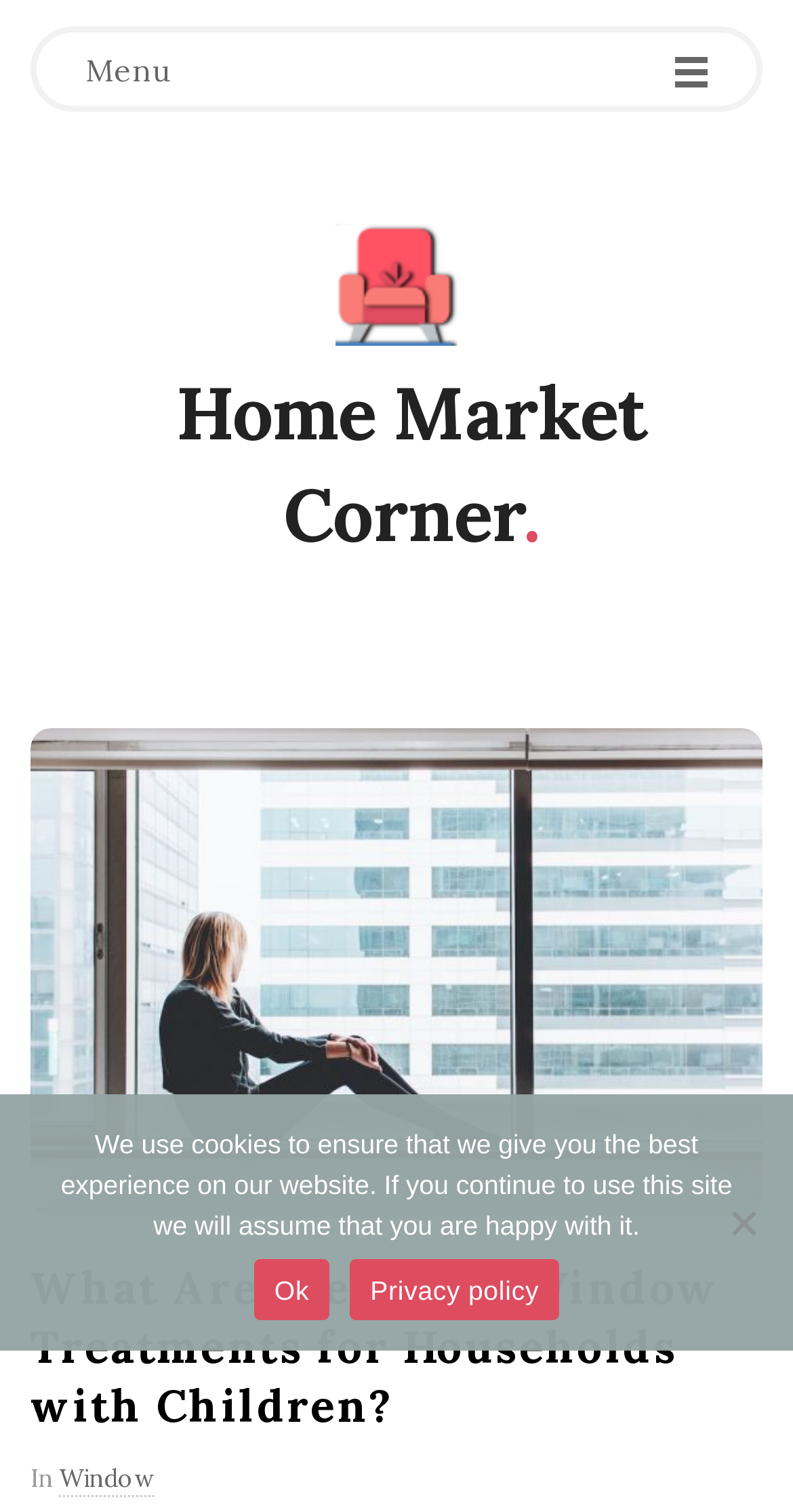Provide an in-depth caption for the webpage.

The webpage is about the safest window treatments for households with children. At the top left, there is a menu button labeled "Menu". Next to it, on the top right, is a link to "Home Market Corner" accompanied by an image with the same name. Below this, there is a large heading that reads "Home Market Corner." 

Underneath the heading, there is a link to "Home Market Corner" again, and an image of a woman sitting on a window, taking up most of the width of the page. Below the image, there is a heading that asks "What Are the Safest Window Treatments for Households with Children?" 

Following this heading, there is a short paragraph starting with the word "In" and a link to "Window". The content of the paragraph is not specified, but it likely discusses the safest window treatments.

At the bottom of the page, there is a cookie notice dialog box that is not currently in focus. The dialog box informs users that the website uses cookies to ensure the best experience and provides options to either accept or learn more about the privacy policy.